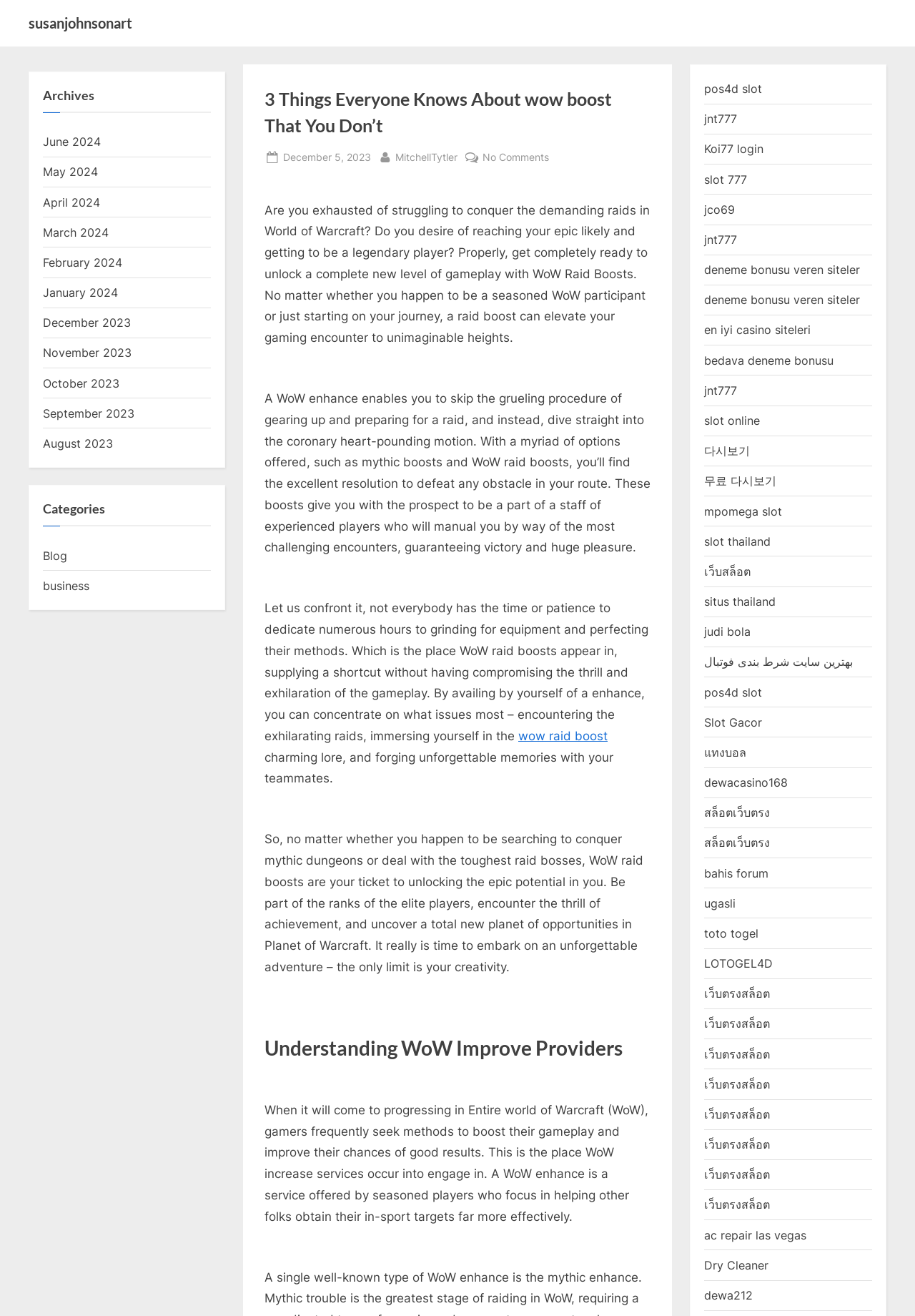Answer the following query with a single word or phrase:
What is the purpose of a WoW enhance?

To skip gearing up and preparing for a raid